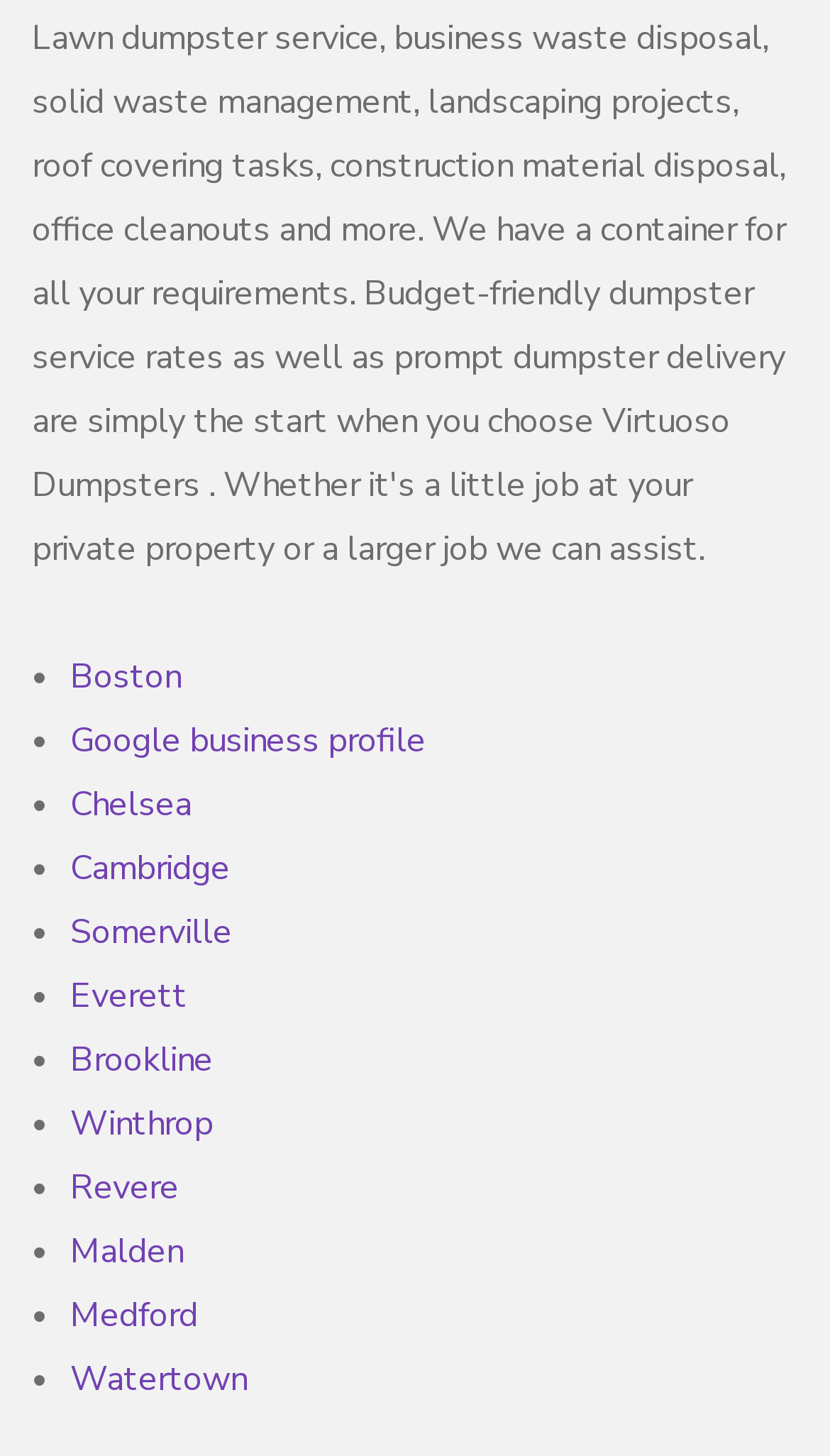Please determine the bounding box coordinates for the element with the description: "Malden".

[0.085, 0.843, 0.221, 0.876]